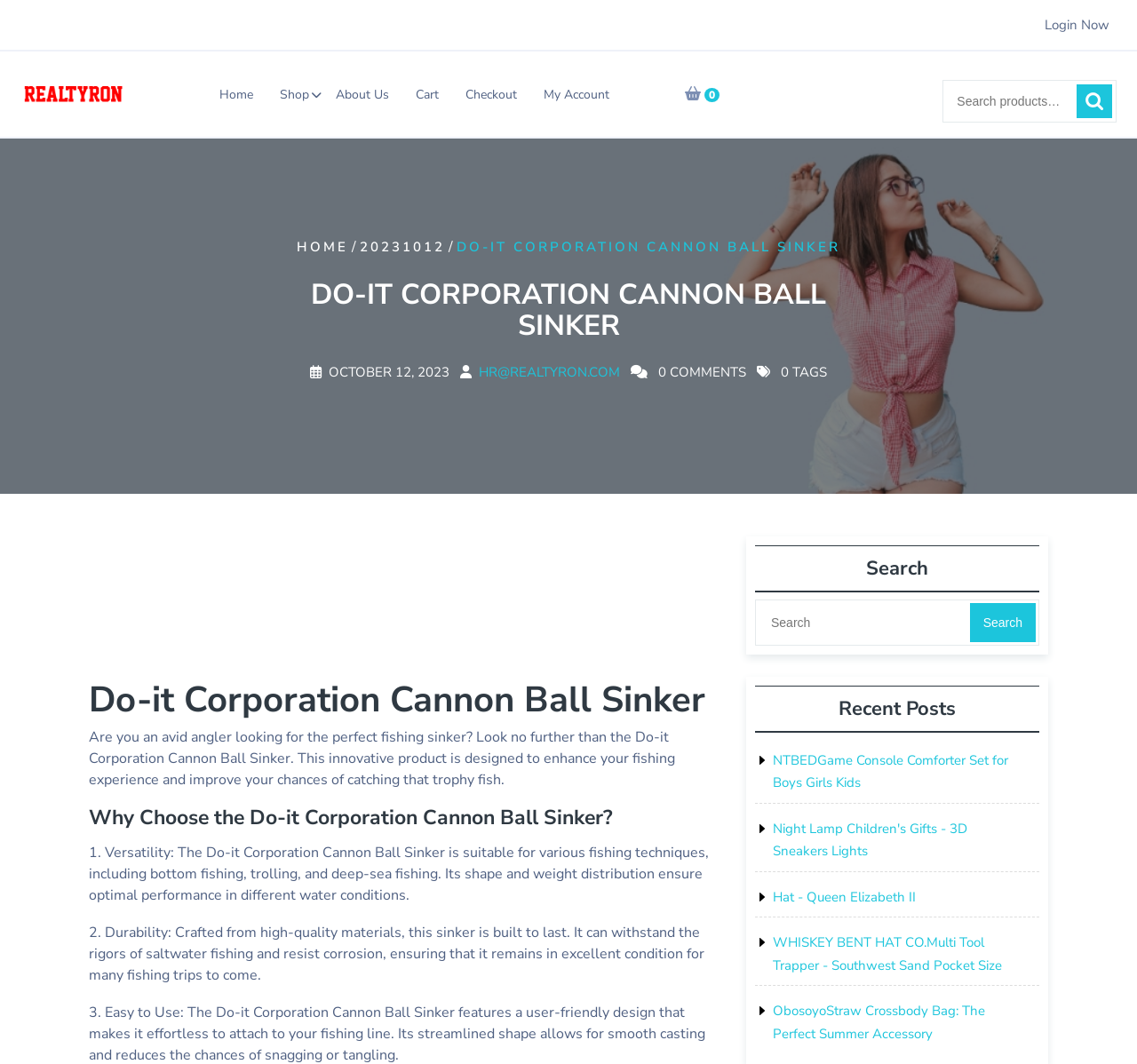Please respond to the question with a concise word or phrase:
What is the purpose of the search box?

To search for products